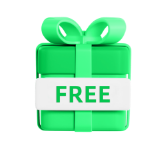What is written on the label on the gift box?
Refer to the screenshot and deliver a thorough answer to the question presented.

According to the caption, the label on the gift box prominently displays the word 'FREE' in bold white letters, conveying a sense of opportunity and excitement.